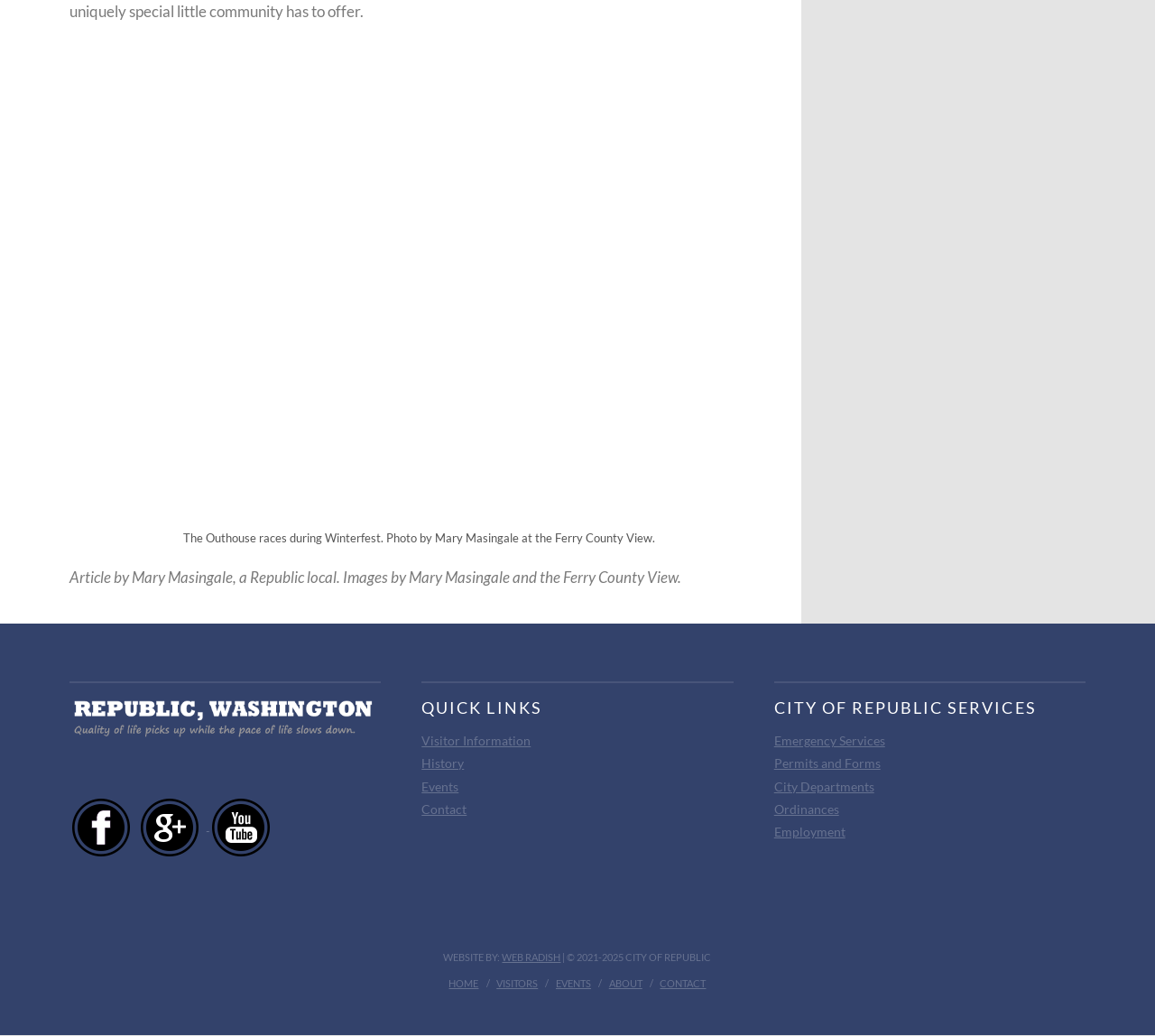Please mark the clickable region by giving the bounding box coordinates needed to complete this instruction: "Check City Departments".

[0.67, 0.751, 0.757, 0.766]